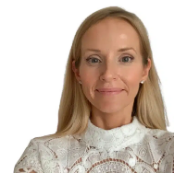What is the color of Melissa's blouse?
Please ensure your answer to the question is detailed and covers all necessary aspects.

The caption describes Melissa's blouse as 'white, intricately designed', which indicates that the blouse is white in color. This is likely to be a prominent feature of the image, as the caption highlights the blouse's design as well.